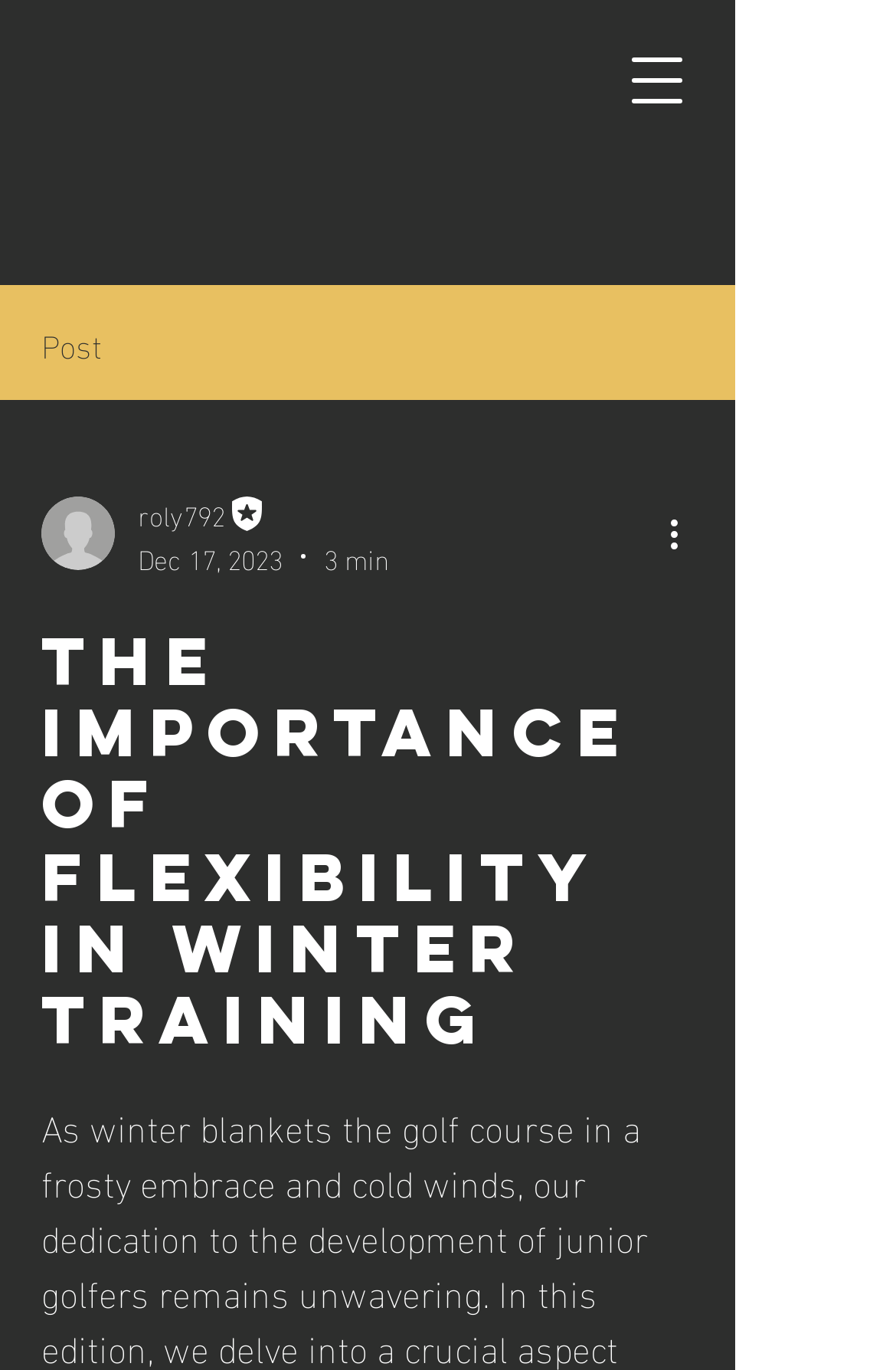Use a single word or phrase to respond to the question:
Who is the author of the article?

roly792